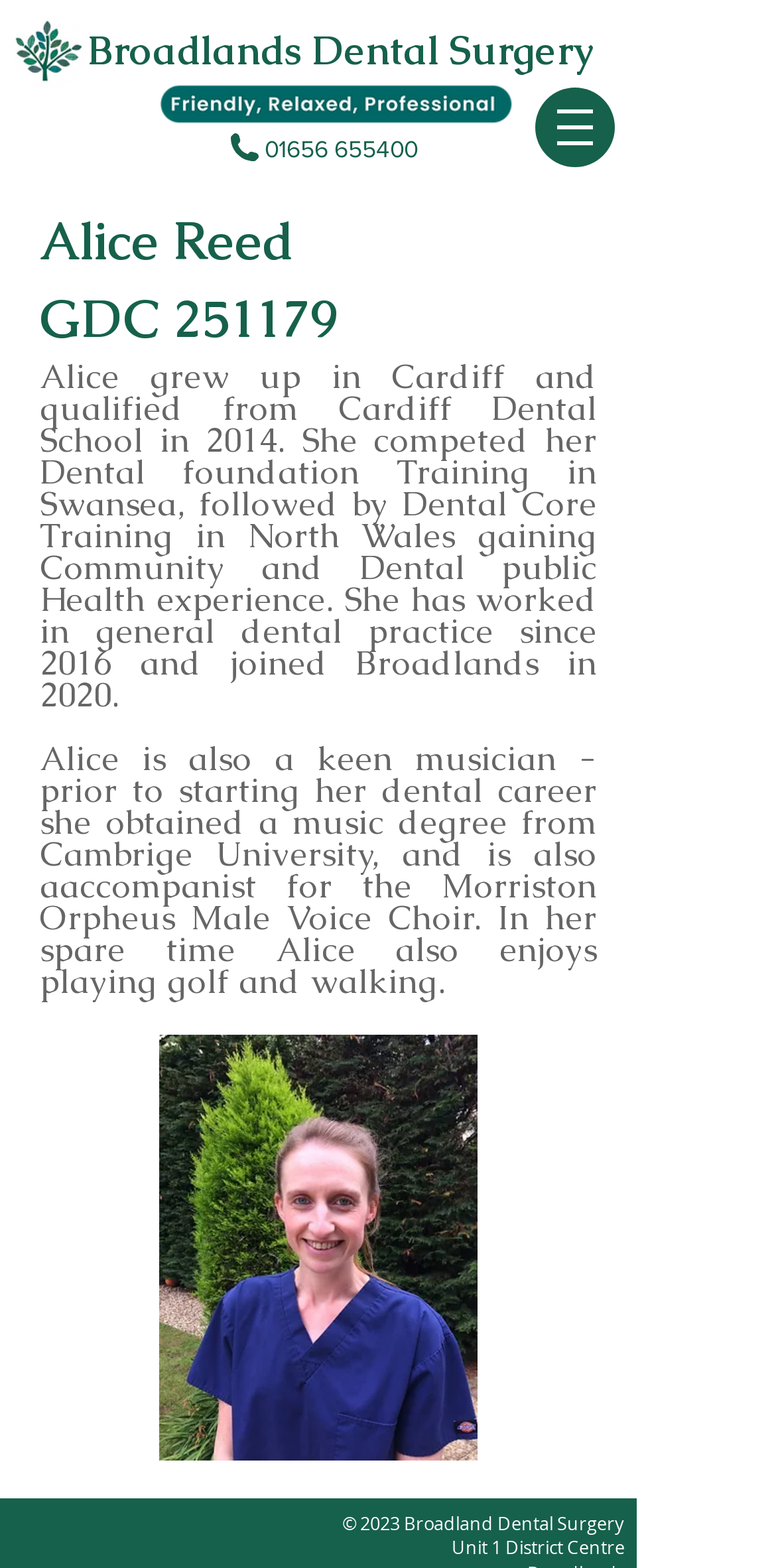What is the name of the dental surgery?
With the help of the image, please provide a detailed response to the question.

The name of the dental surgery can be found in the heading element with the text 'Broadlands Dental Surgery' and also in the link element with the same text.